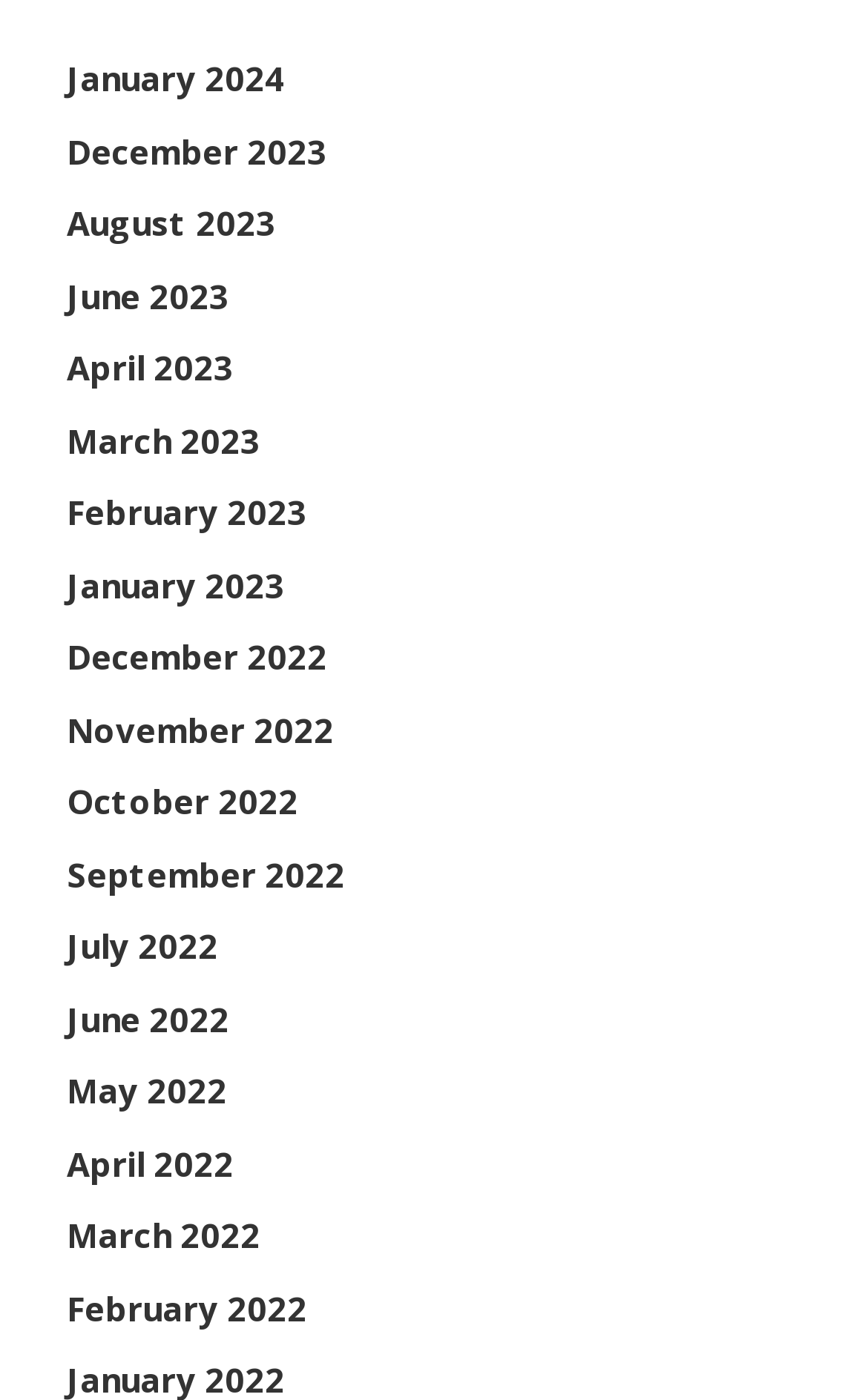Pinpoint the bounding box coordinates of the area that should be clicked to complete the following instruction: "Share on Twitter". The coordinates must be given as four float numbers between 0 and 1, i.e., [left, top, right, bottom].

None